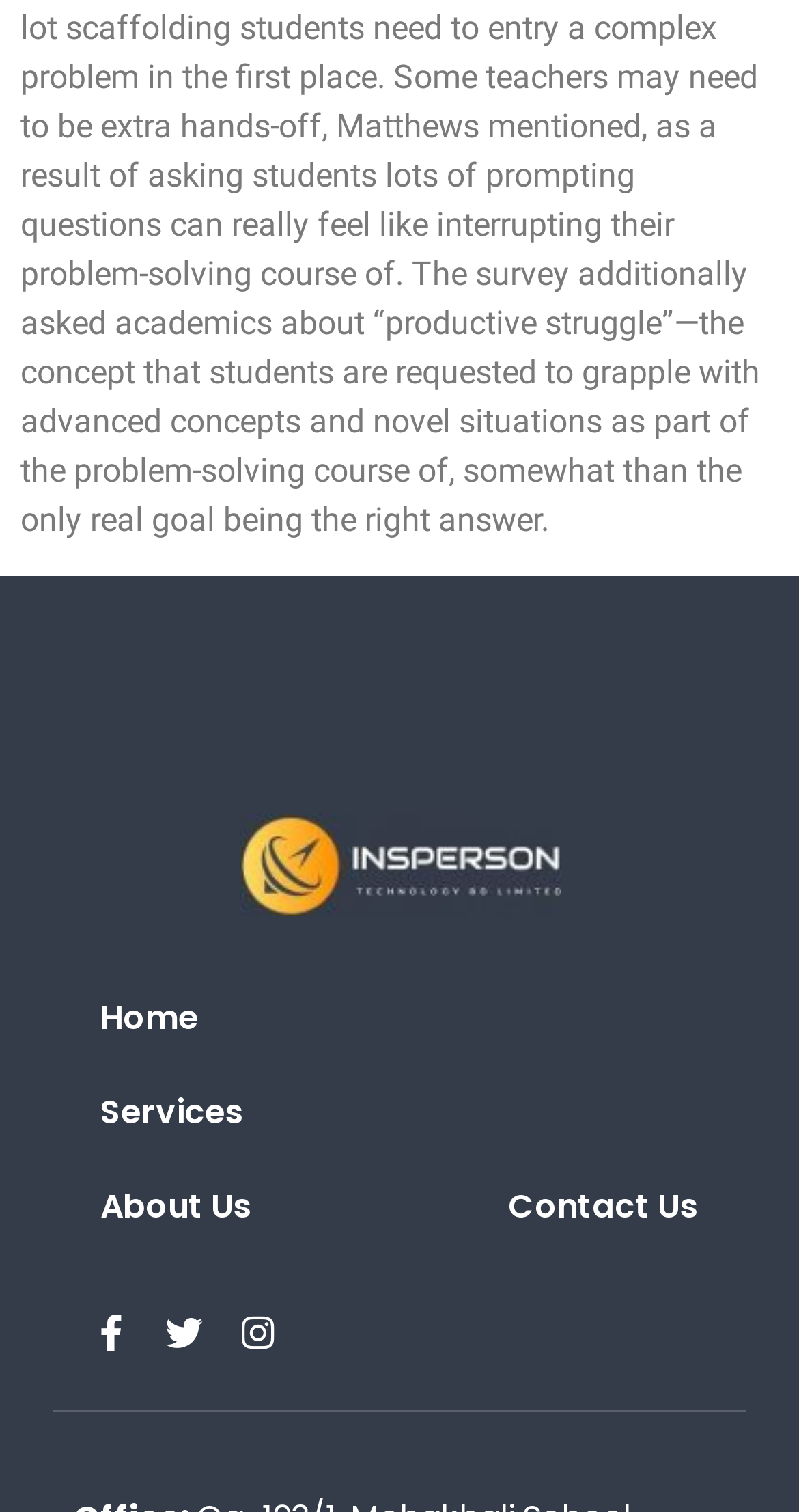Predict the bounding box of the UI element based on the description: "About Us". The coordinates should be four float numbers between 0 and 1, formatted as [left, top, right, bottom].

[0.092, 0.767, 0.349, 0.829]